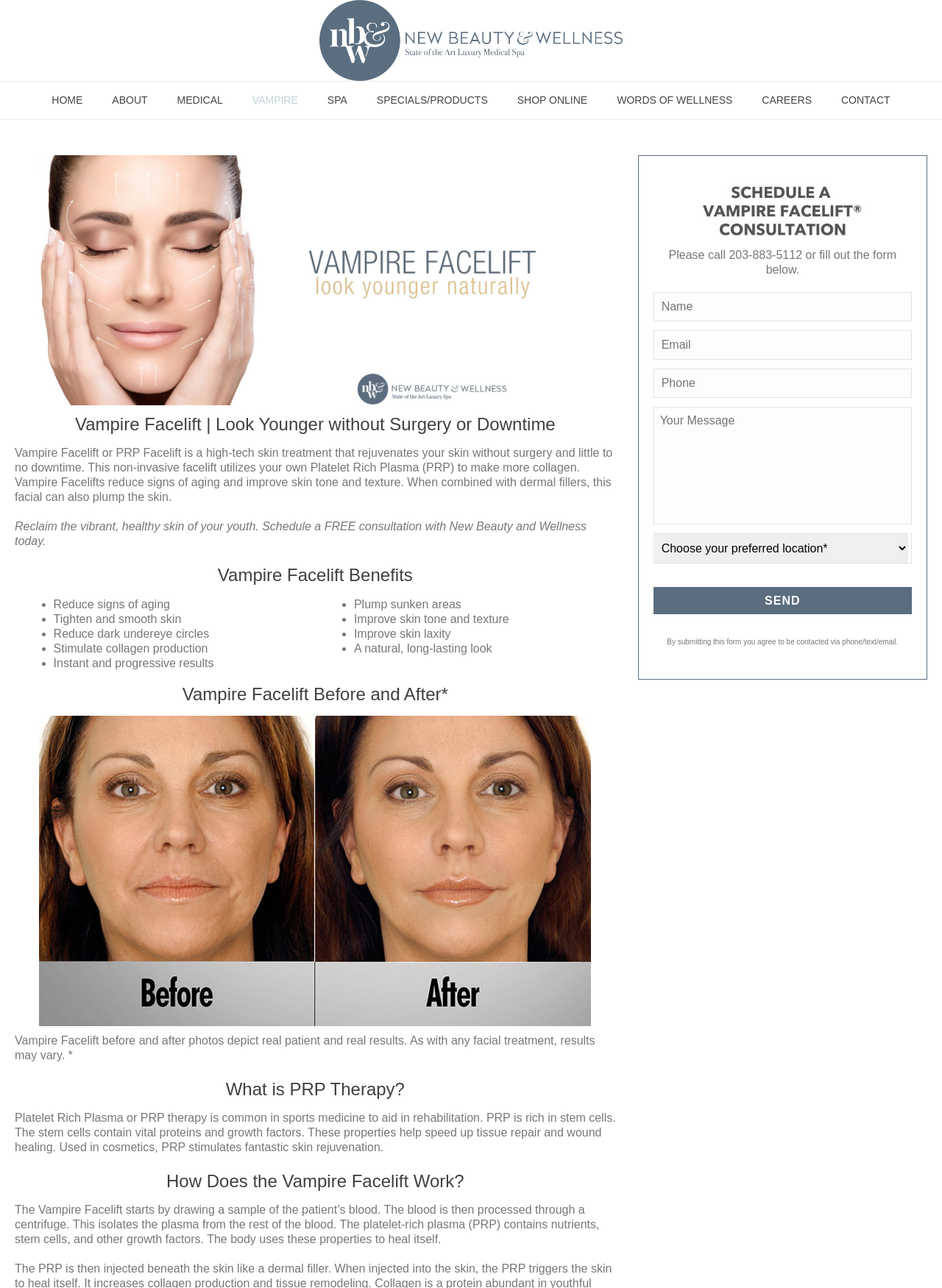What is the Vampire Facelift?
Offer a detailed and full explanation in response to the question.

Based on the webpage, the Vampire Facelift is a non-invasive facelift that uses Platelet Rich Plasma (PRP) to stimulate collagen production, resulting in younger-looking skin without surgery or downtime.